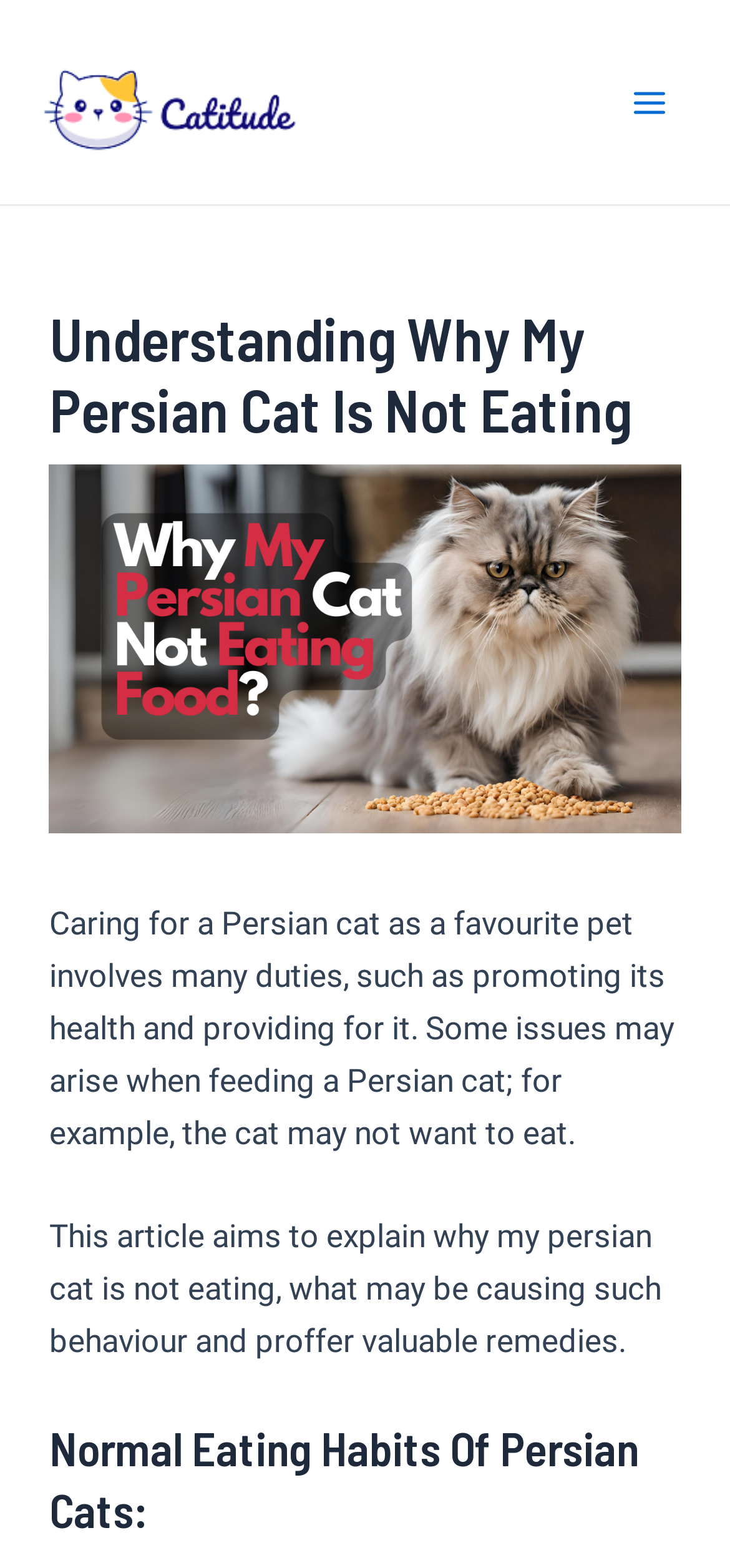Identify and generate the primary title of the webpage.

Understanding Why My Persian Cat Is Not Eating